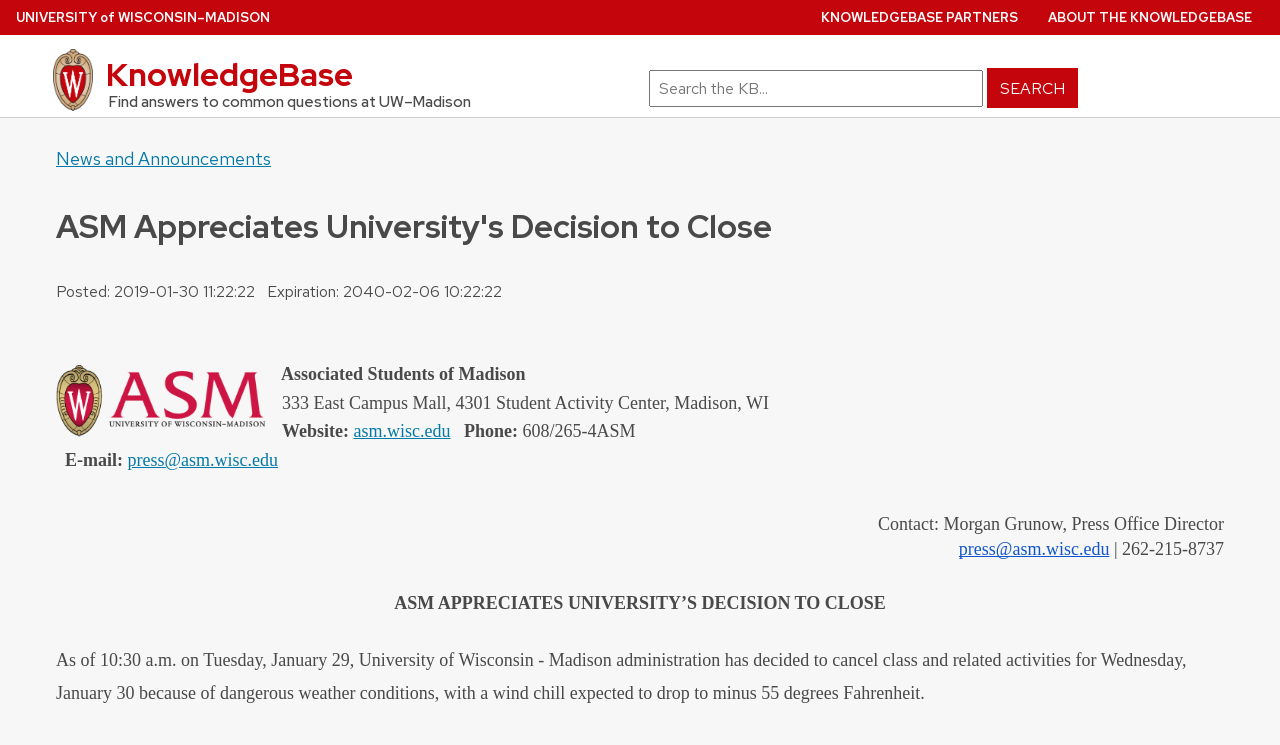What is the name of the university?
Could you answer the question in a detailed manner, providing as much information as possible?

I determined the answer by looking at the top-left corner of the webpage, where it says 'University of Wisconsin KnowledgeBase'. This suggests that the webpage is related to the University of Wisconsin, and therefore, the name of the university is University of Wisconsin.